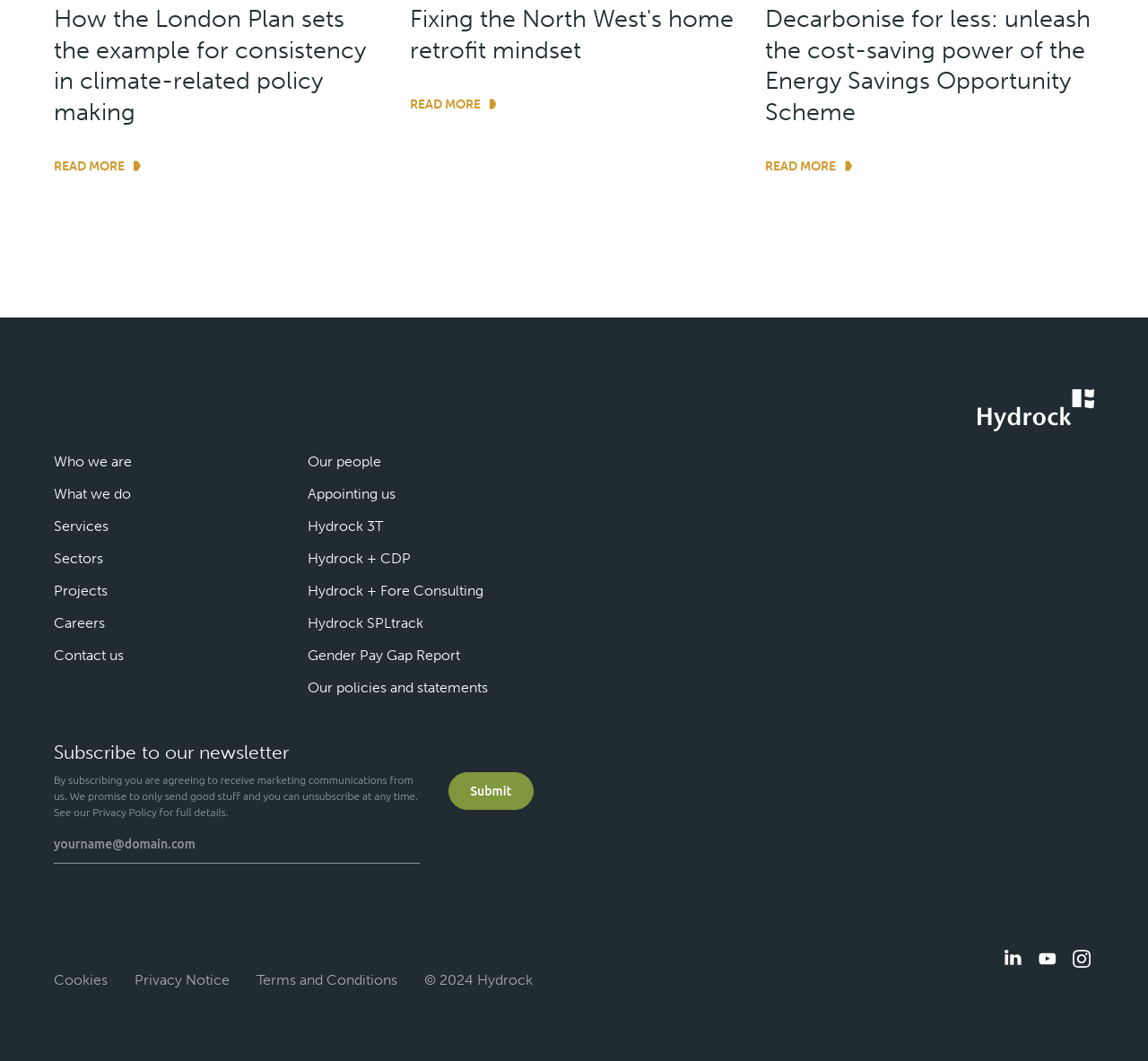Locate the bounding box coordinates of the region to be clicked to comply with the following instruction: "Subscribe to the newsletter". The coordinates must be four float numbers between 0 and 1, in the form [left, top, right, bottom].

[0.047, 0.698, 0.252, 0.72]